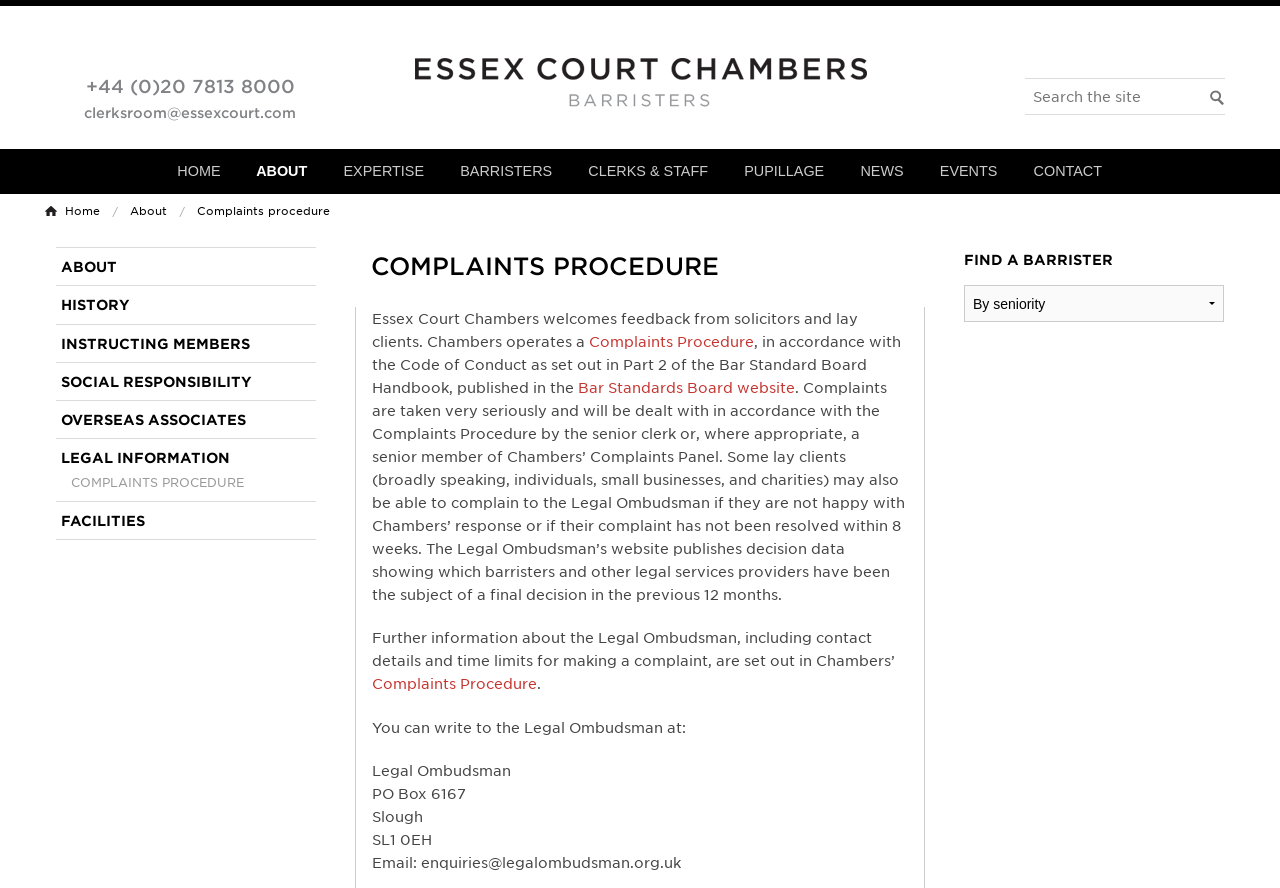Can lay clients complain to the Legal Ombudsman?
Based on the screenshot, respond with a single word or phrase.

Yes